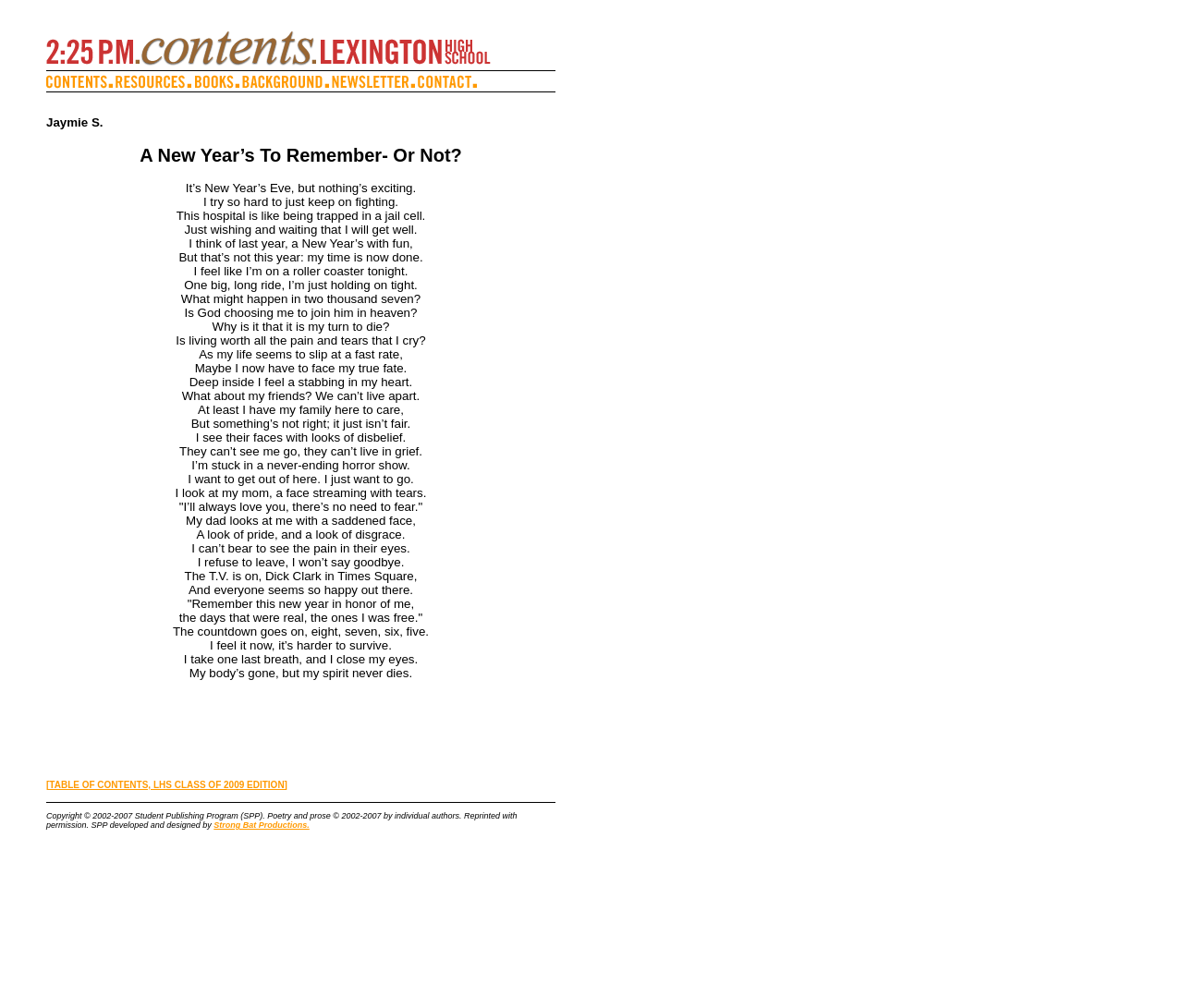Find the bounding box coordinates of the element to click in order to complete this instruction: "read the poem in the table of contents". The bounding box coordinates must be four float numbers between 0 and 1, denoted as [left, top, right, bottom].

[0.039, 0.115, 0.47, 0.702]